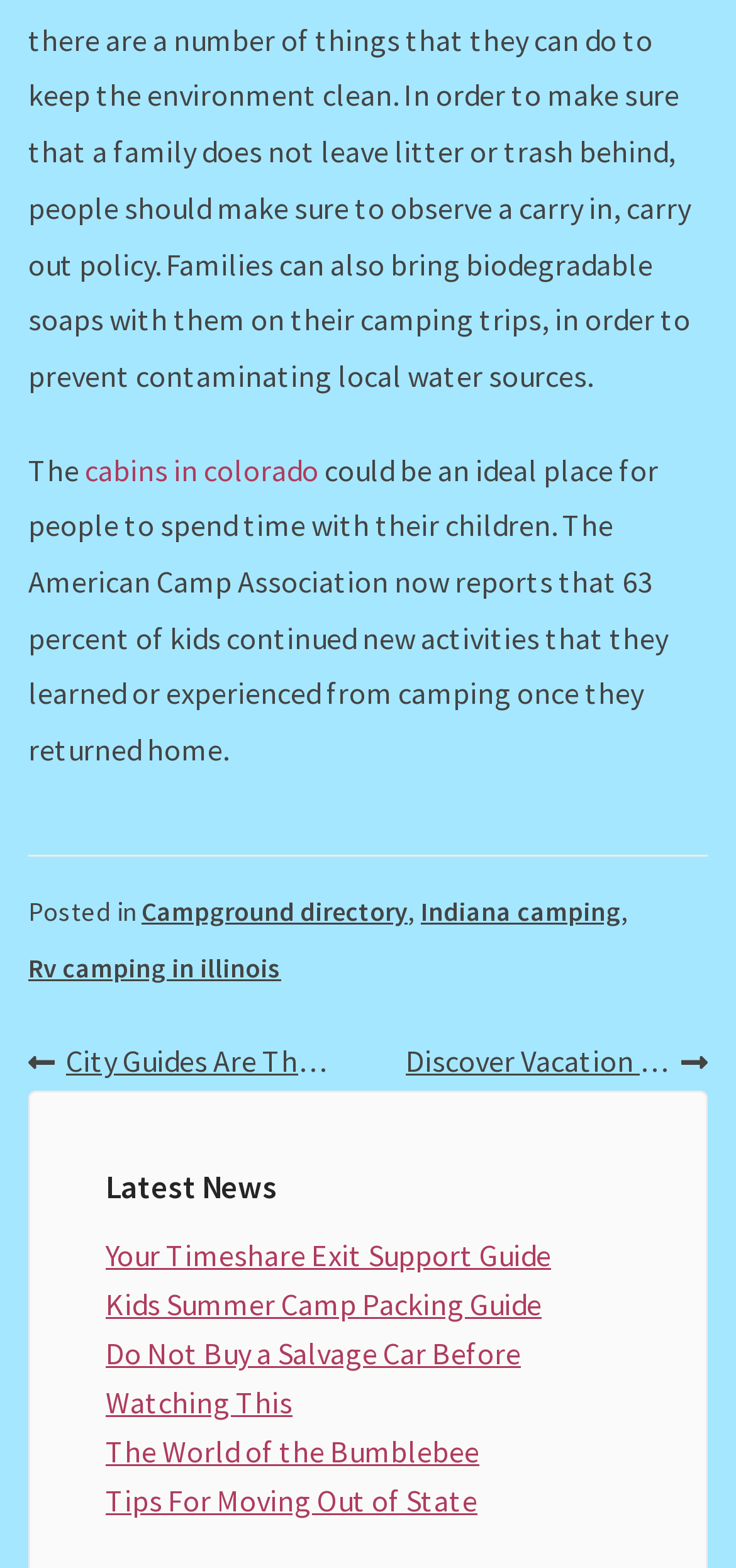Please determine the bounding box coordinates of the element to click on in order to accomplish the following task: "visit Indiana camping". Ensure the coordinates are four float numbers ranging from 0 to 1, i.e., [left, top, right, bottom].

[0.572, 0.564, 0.844, 0.6]